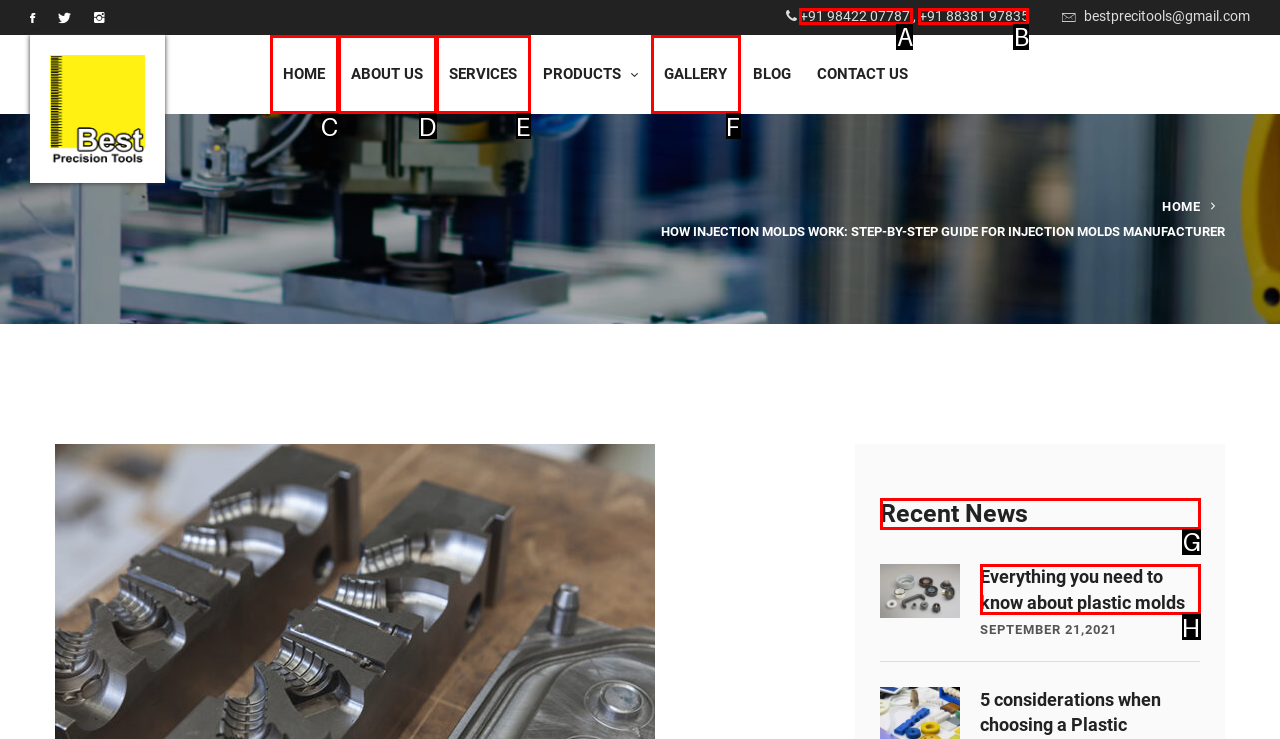Please indicate which option's letter corresponds to the task: View cart by examining the highlighted elements in the screenshot.

None